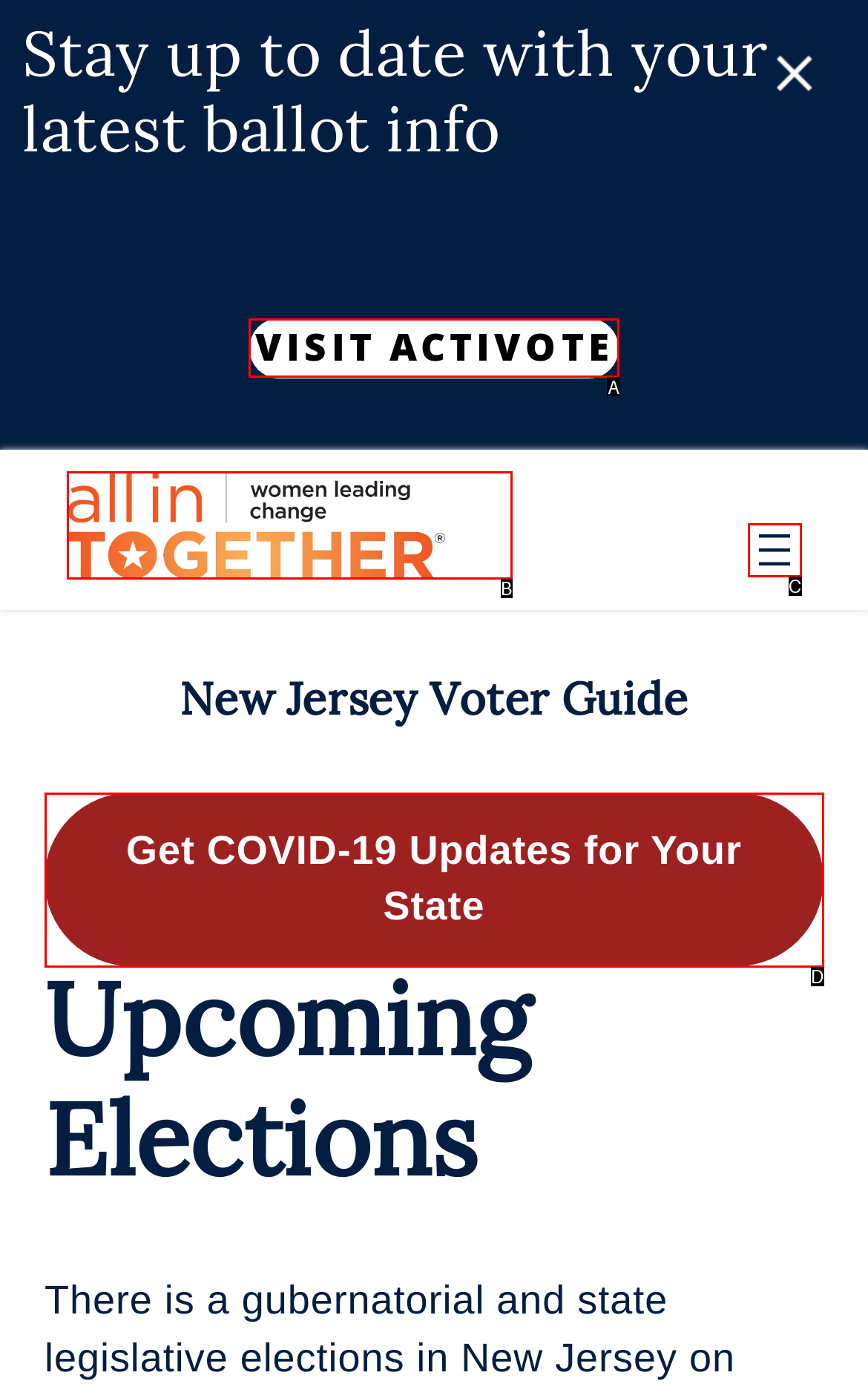Tell me which option best matches this description: Search
Answer with the letter of the matching option directly from the given choices.

None